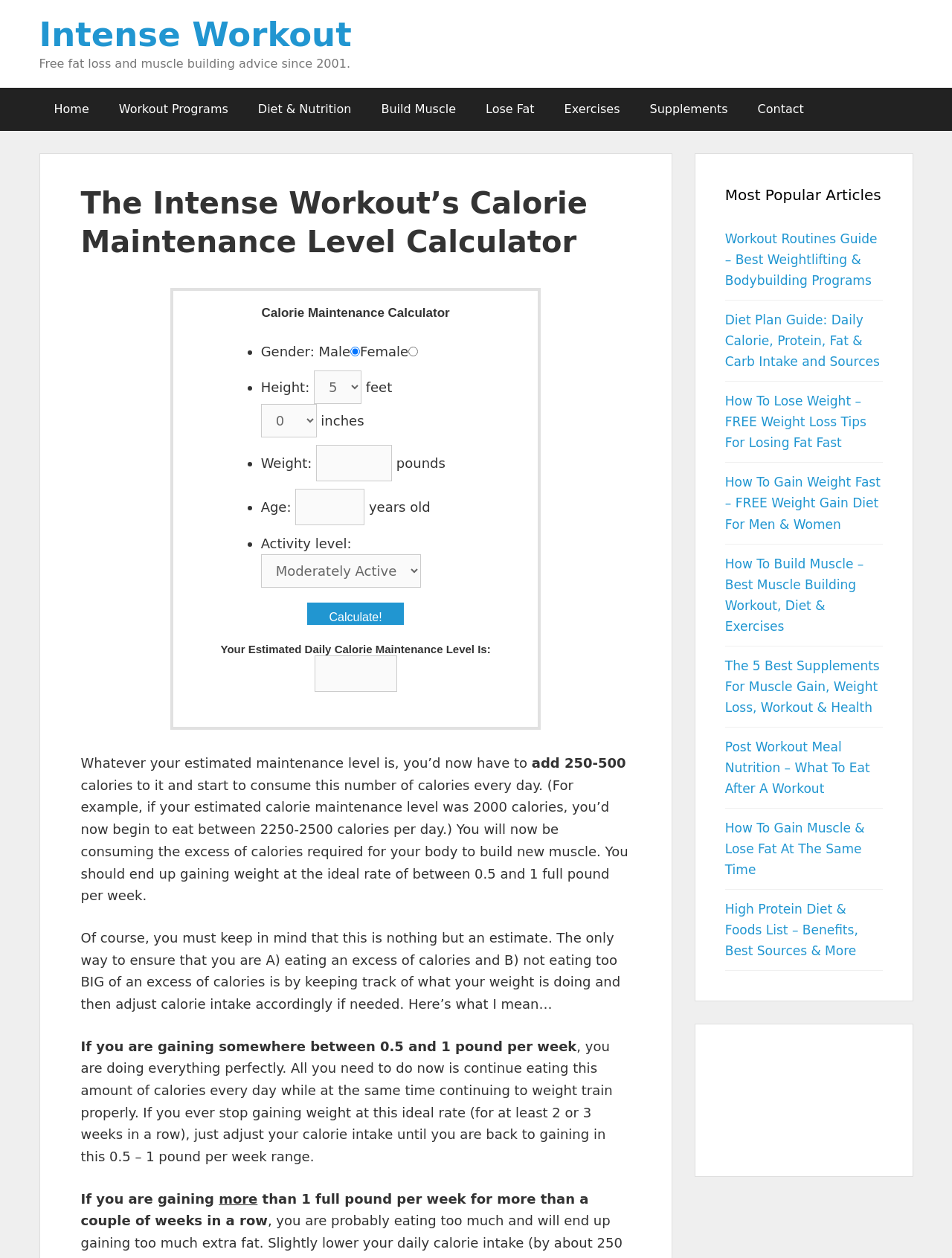What is the title or heading displayed on the webpage?

The Intense Workout’s Calorie Maintenance Level Calculator